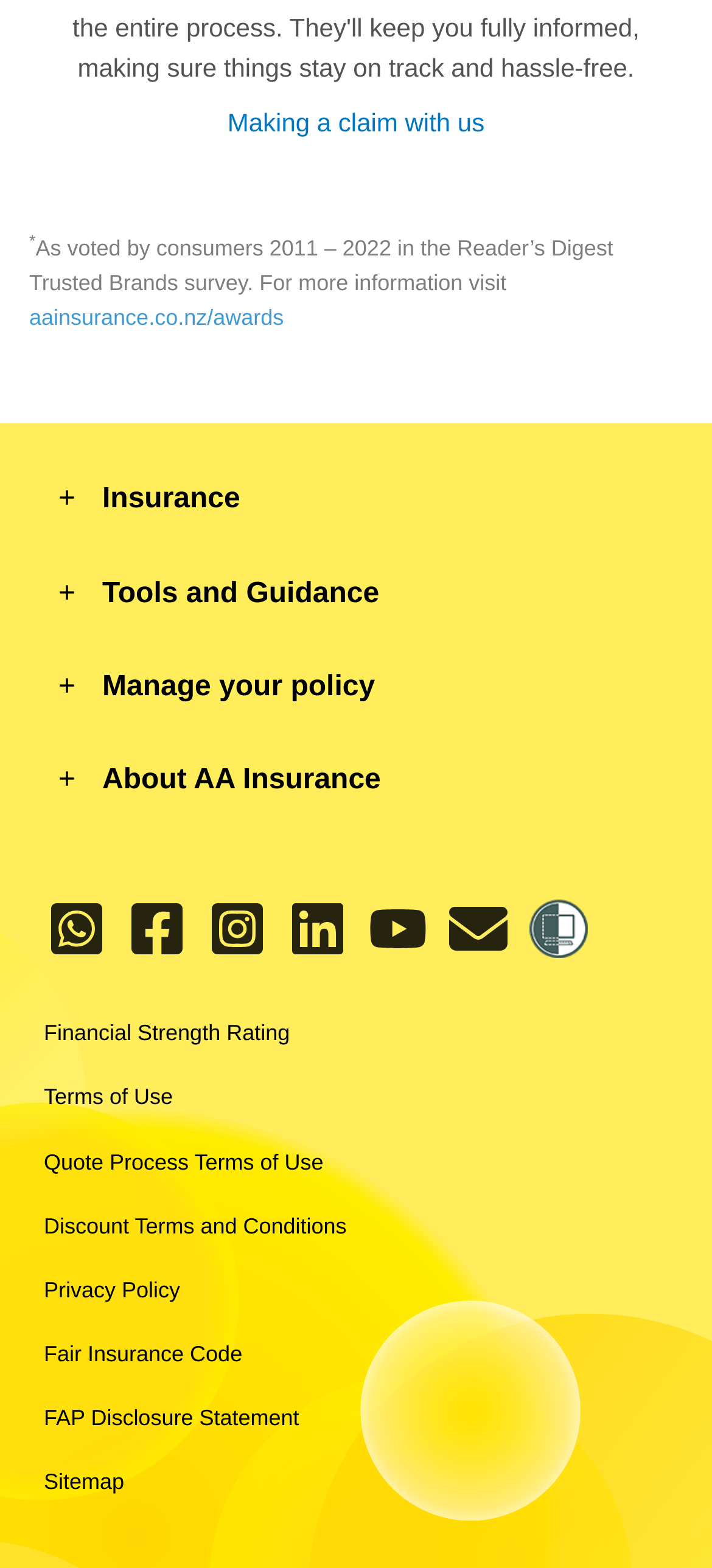Provide a short, one-word or phrase answer to the question below:
How many types of policies can be managed?

1